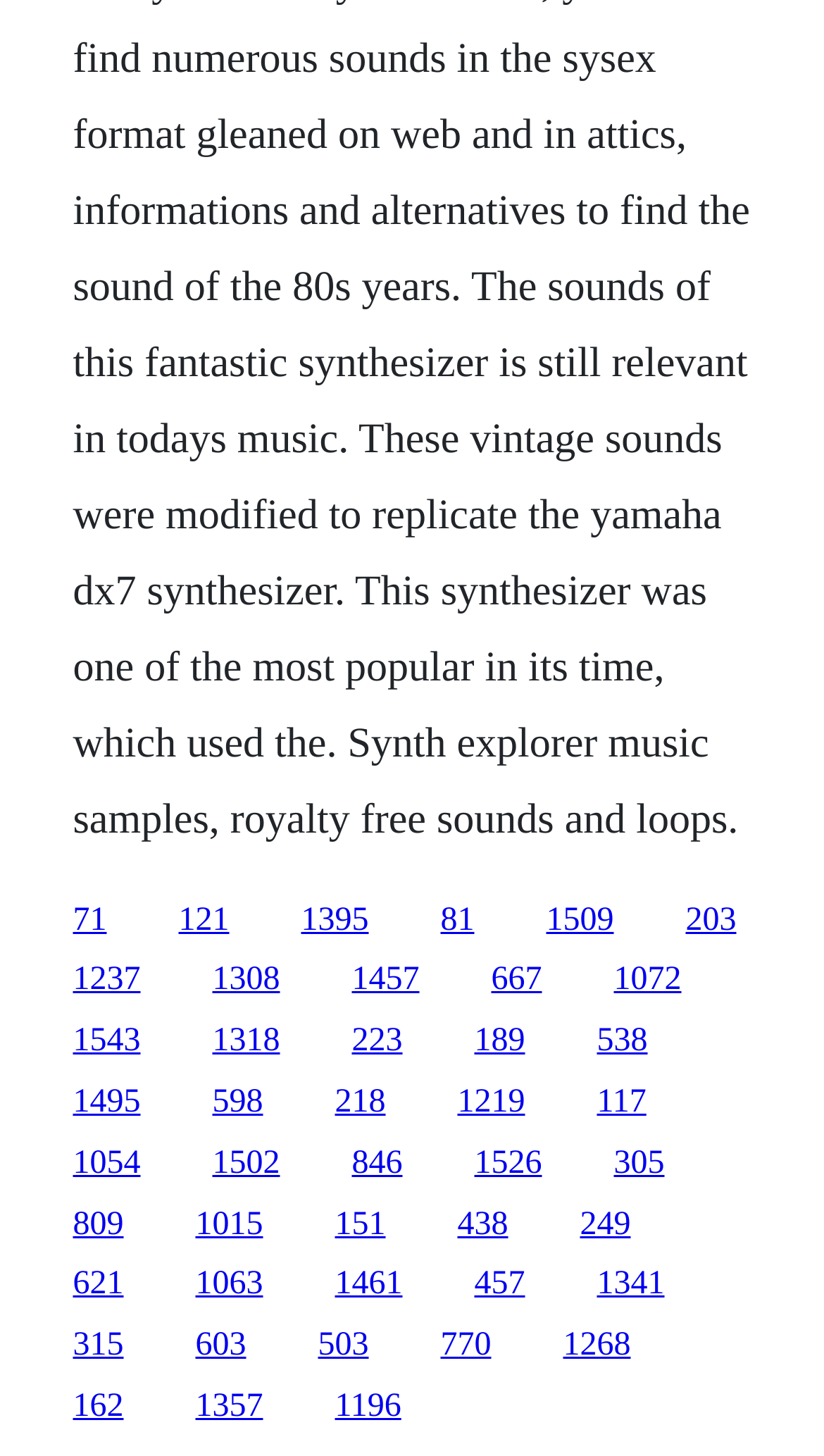Find the bounding box coordinates for the area you need to click to carry out the instruction: "visit the third link". The coordinates should be four float numbers between 0 and 1, indicated as [left, top, right, bottom].

[0.365, 0.619, 0.447, 0.644]